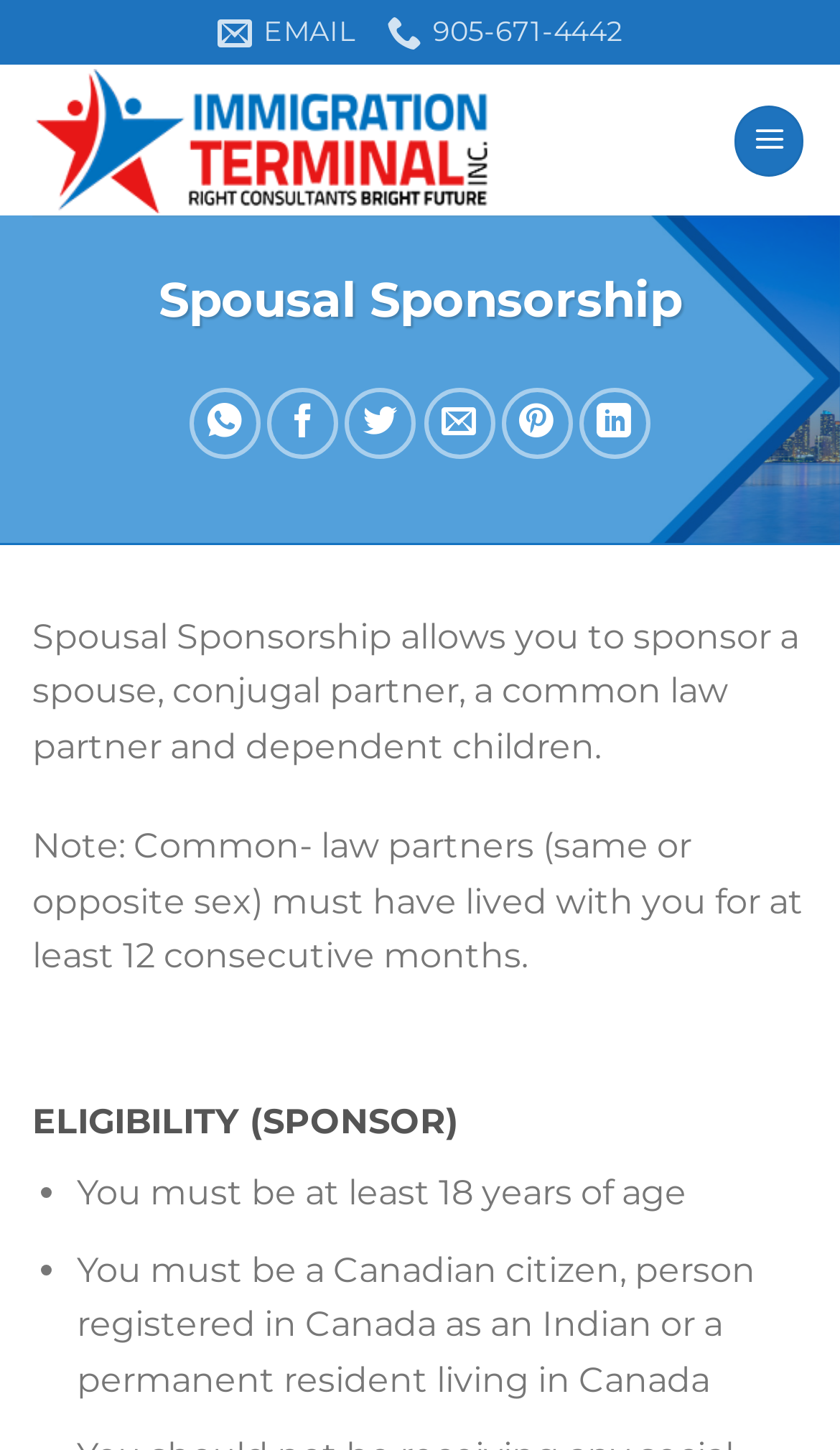What is the citizenship requirement for a sponsor?
Please respond to the question with a detailed and well-explained answer.

In the ELIGIBILITY (SPONSOR) section, one of the listed requirements is 'You must be a Canadian citizen, person registered in Canada as an Indian or a permanent resident living in Canada', indicating that the sponsor must meet one of these citizenship requirements.